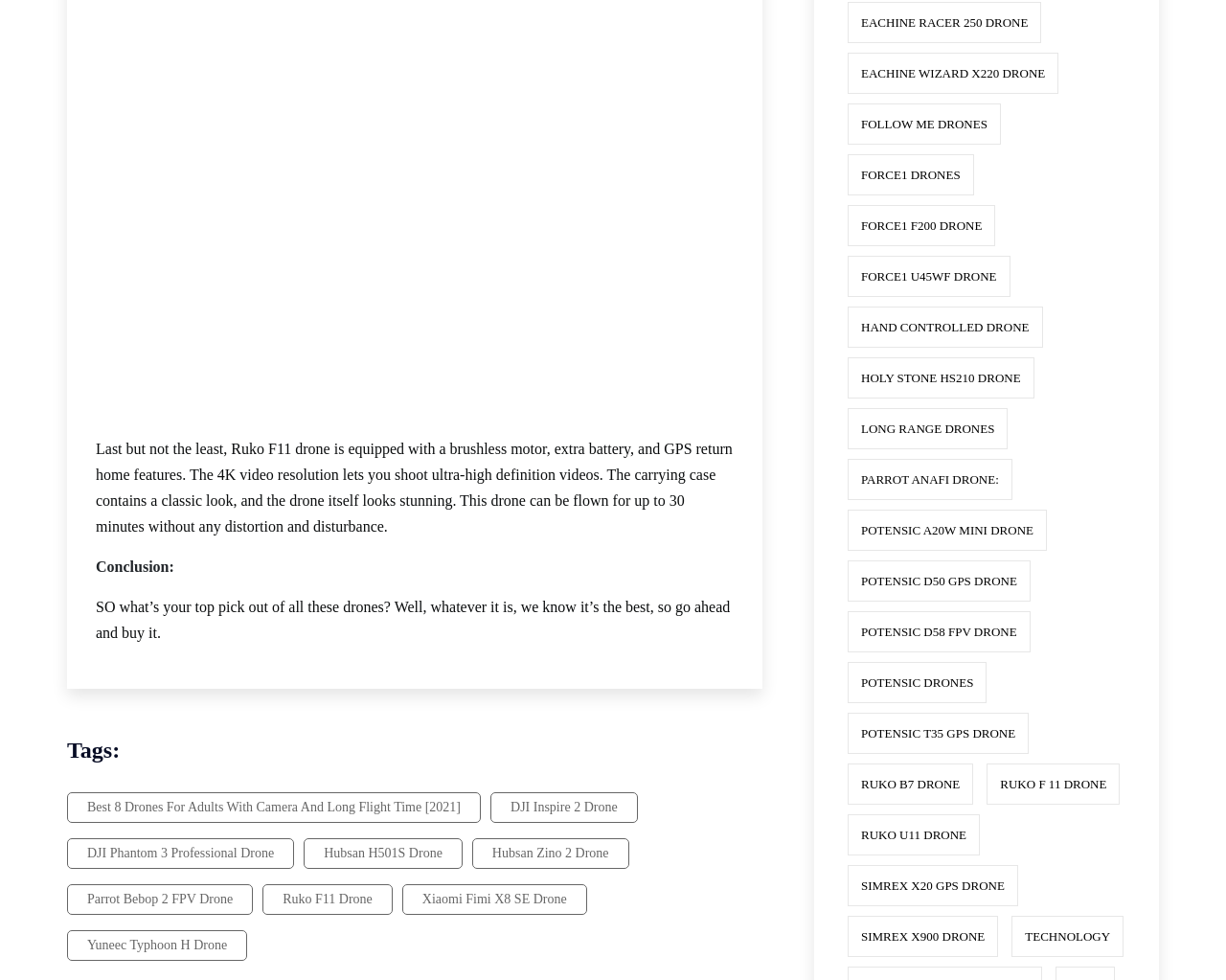Provide the bounding box coordinates for the area that should be clicked to complete the instruction: "Click on the 'EACHINE Racer 250 Drone' link".

[0.691, 0.002, 0.85, 0.044]